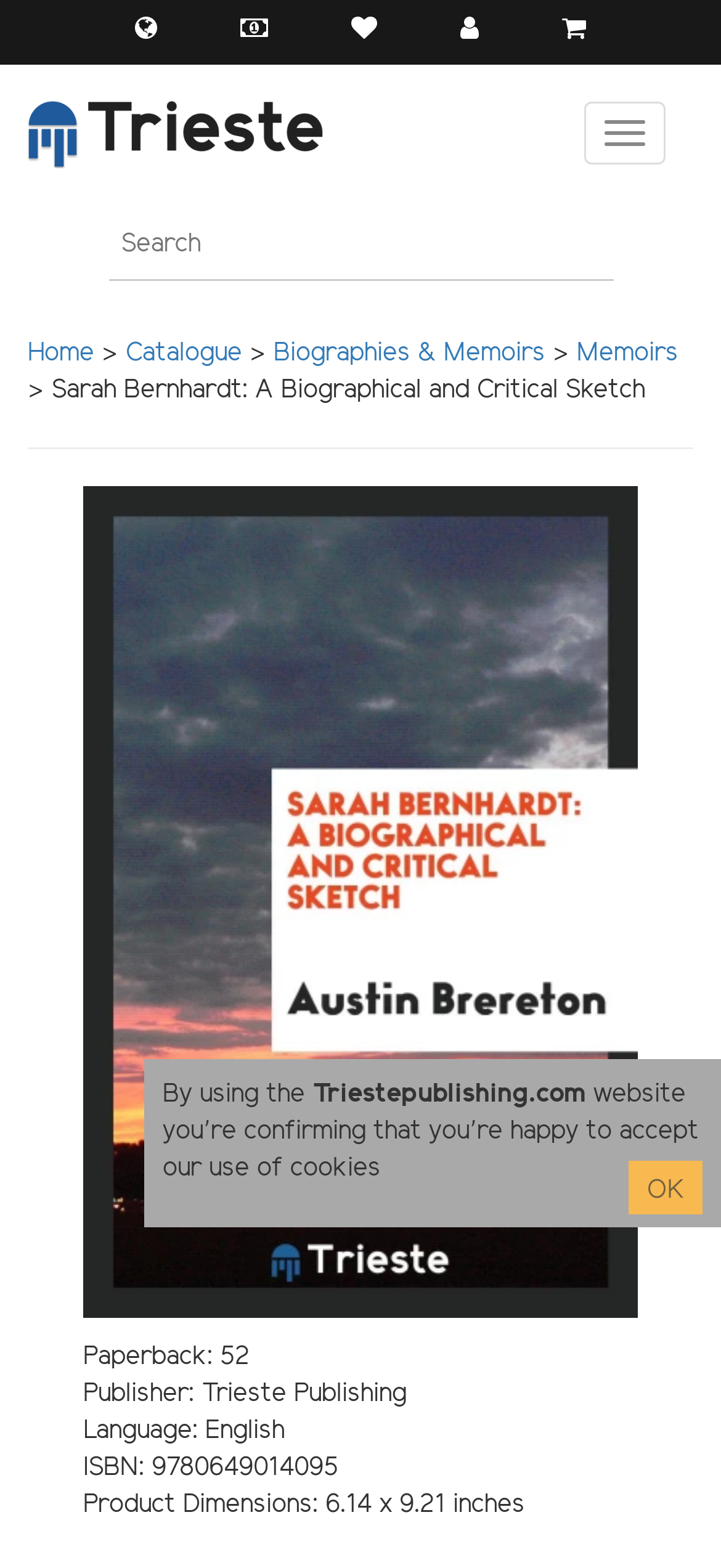Given the following UI element description: "OK", find the bounding box coordinates in the webpage screenshot.

[0.872, 0.74, 0.974, 0.774]